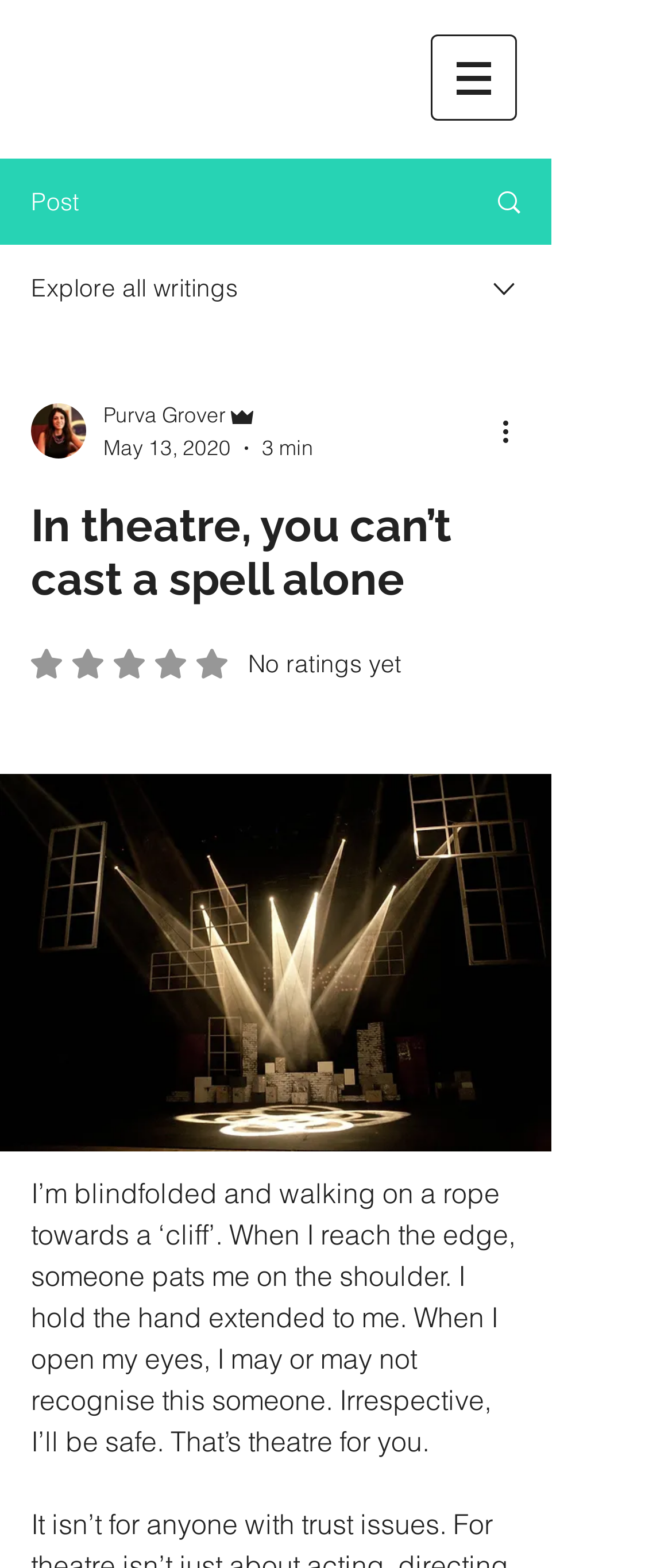What is the purpose of the button 'More actions'?
Please elaborate on the answer to the question with detailed information.

I inferred the purpose of the button 'More actions' by its name and the fact that it is a button, which suggests that it is used to show more actions or options related to the article.